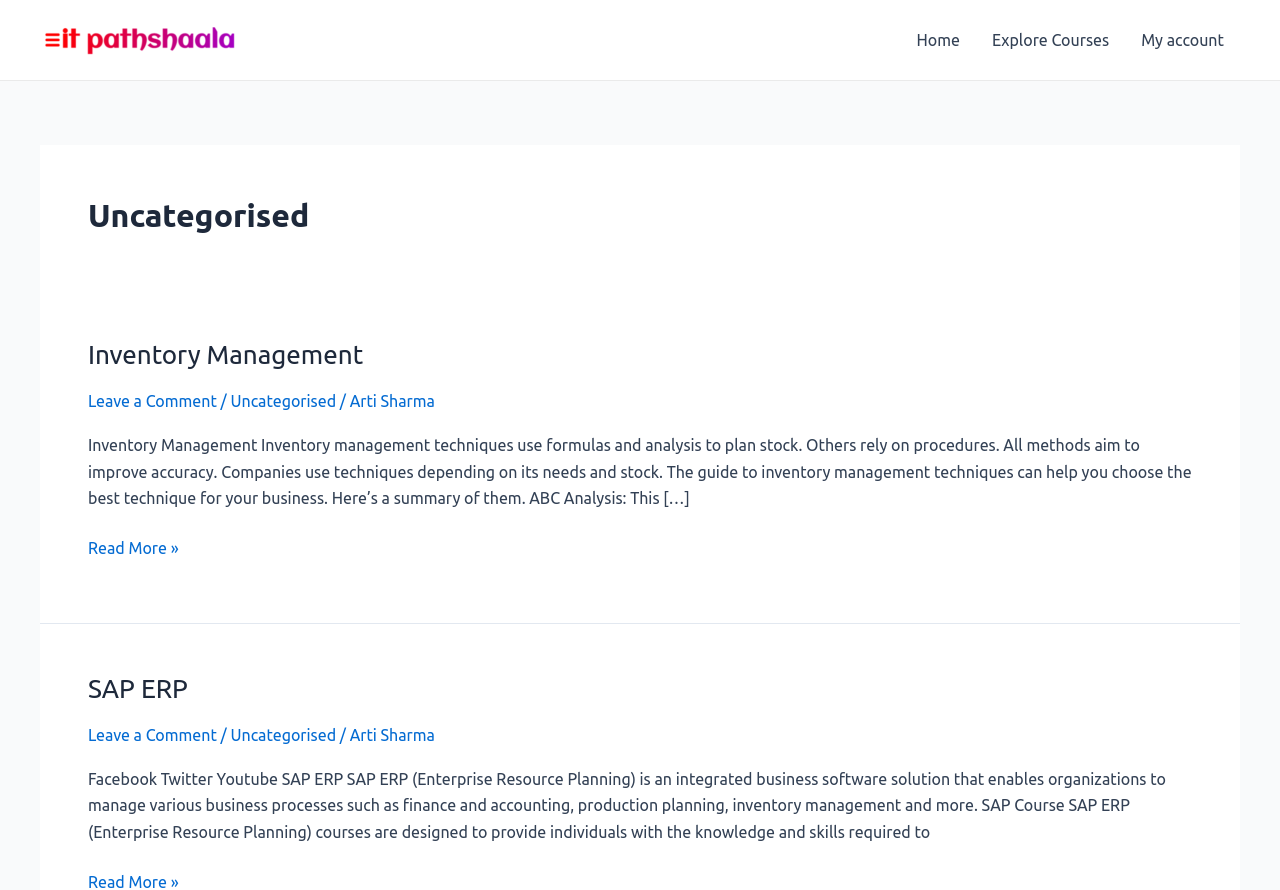Locate the bounding box of the UI element based on this description: "Leave a Comment". Provide four float numbers between 0 and 1 as [left, top, right, bottom].

[0.069, 0.44, 0.169, 0.46]